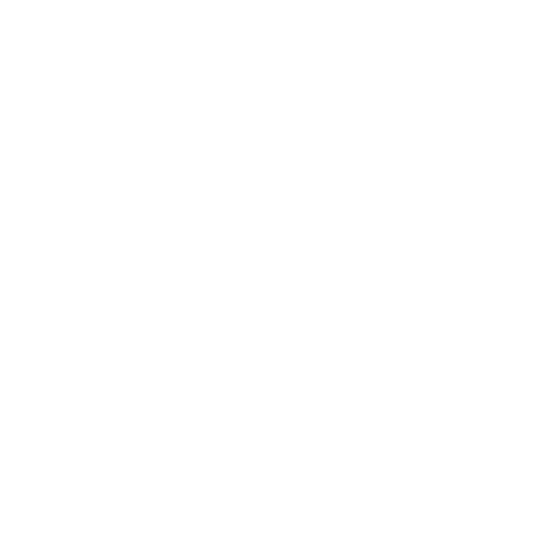Please reply with a single word or brief phrase to the question: 
How many pockets does the jacket have?

Multiple